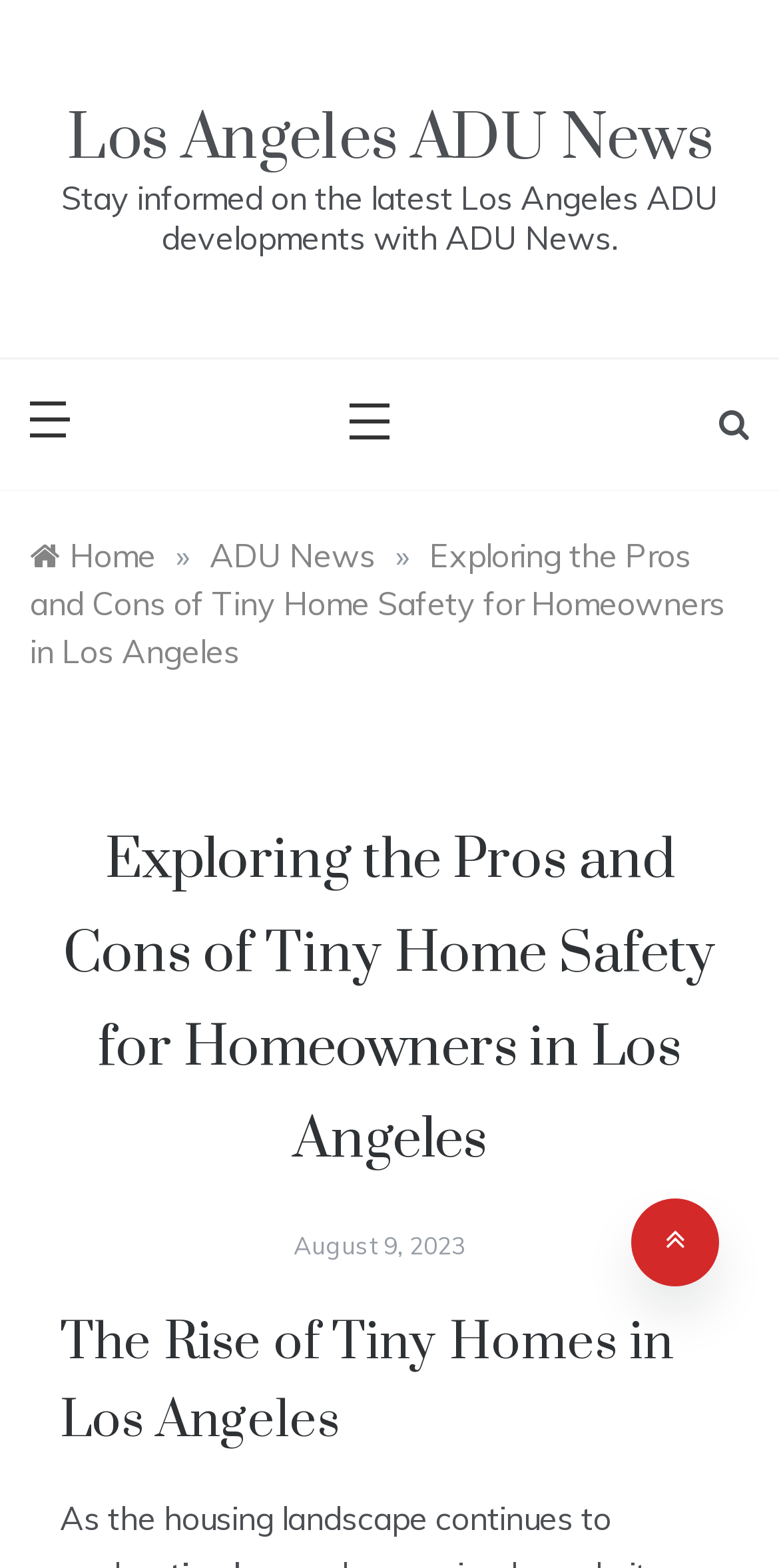What is the text below the website title?
Look at the image and provide a detailed response to the question.

The text below the website title can be found in a static text element with bounding box coordinates [0.078, 0.113, 0.922, 0.164], which says 'Stay informed on the latest Los Angeles ADU developments with ADU News.'